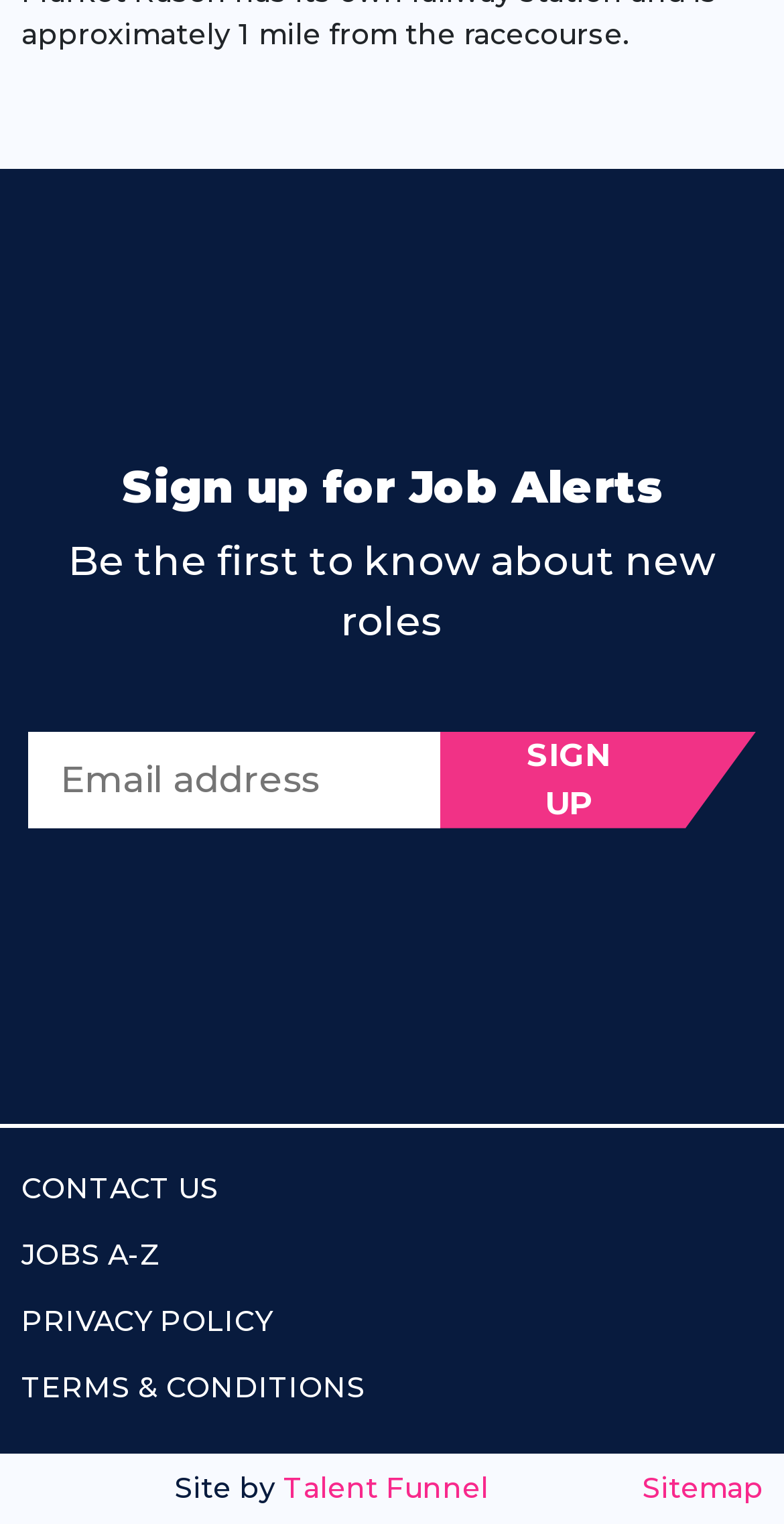What is the function of the 'SIGN UP' button?
Can you provide an in-depth and detailed response to the question?

The 'SIGN UP' button is located below the email address field, and its position and design suggest that it is used to submit the email address to sign up for job alerts. This is further supported by the heading 'Sign up for Job Alerts' and the static text 'Be the first to know about new roles'.